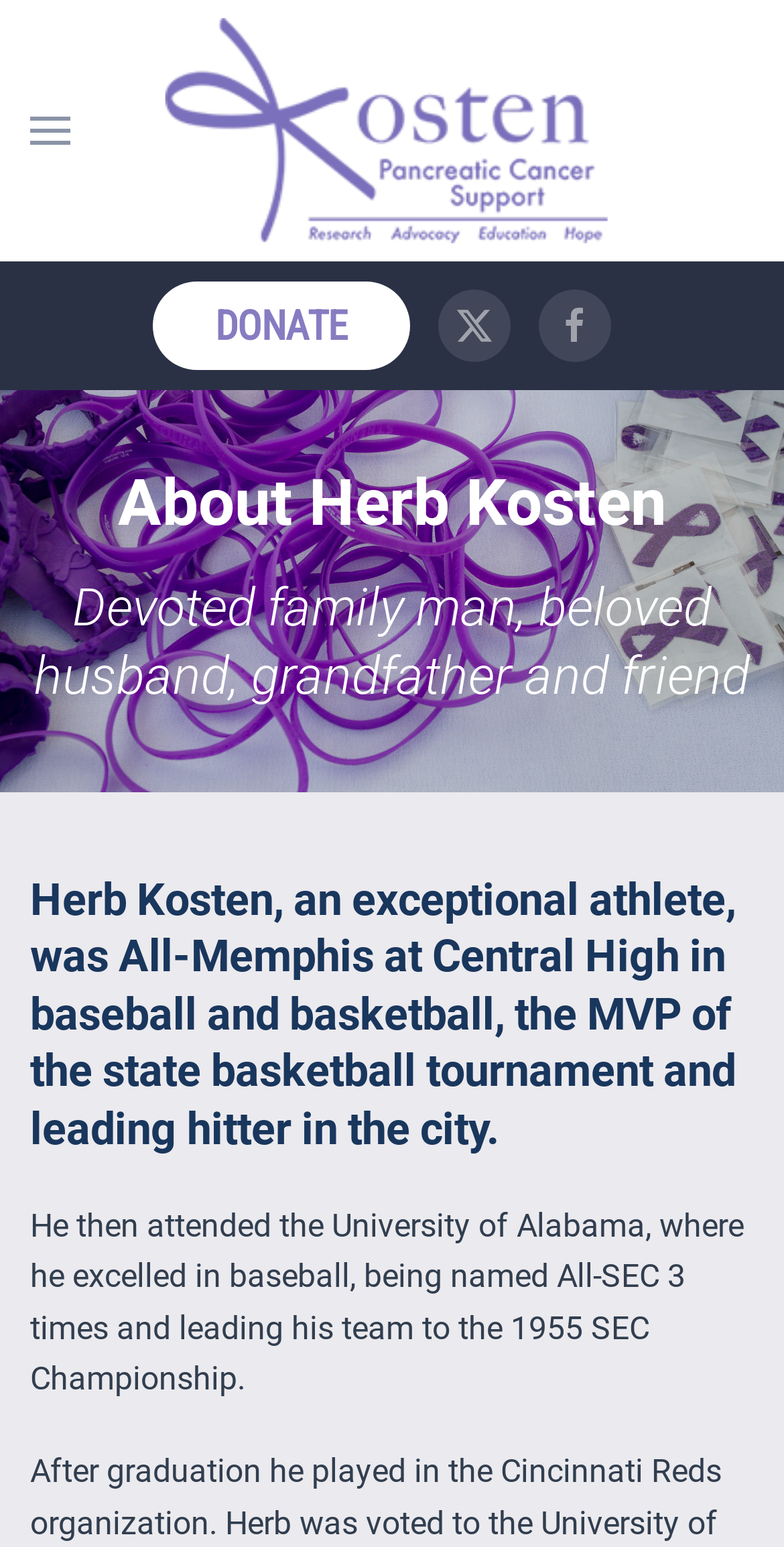Provide the bounding box coordinates of the HTML element described by the text: "aria-label="Back to home"".

[0.211, 0.0, 0.789, 0.169]